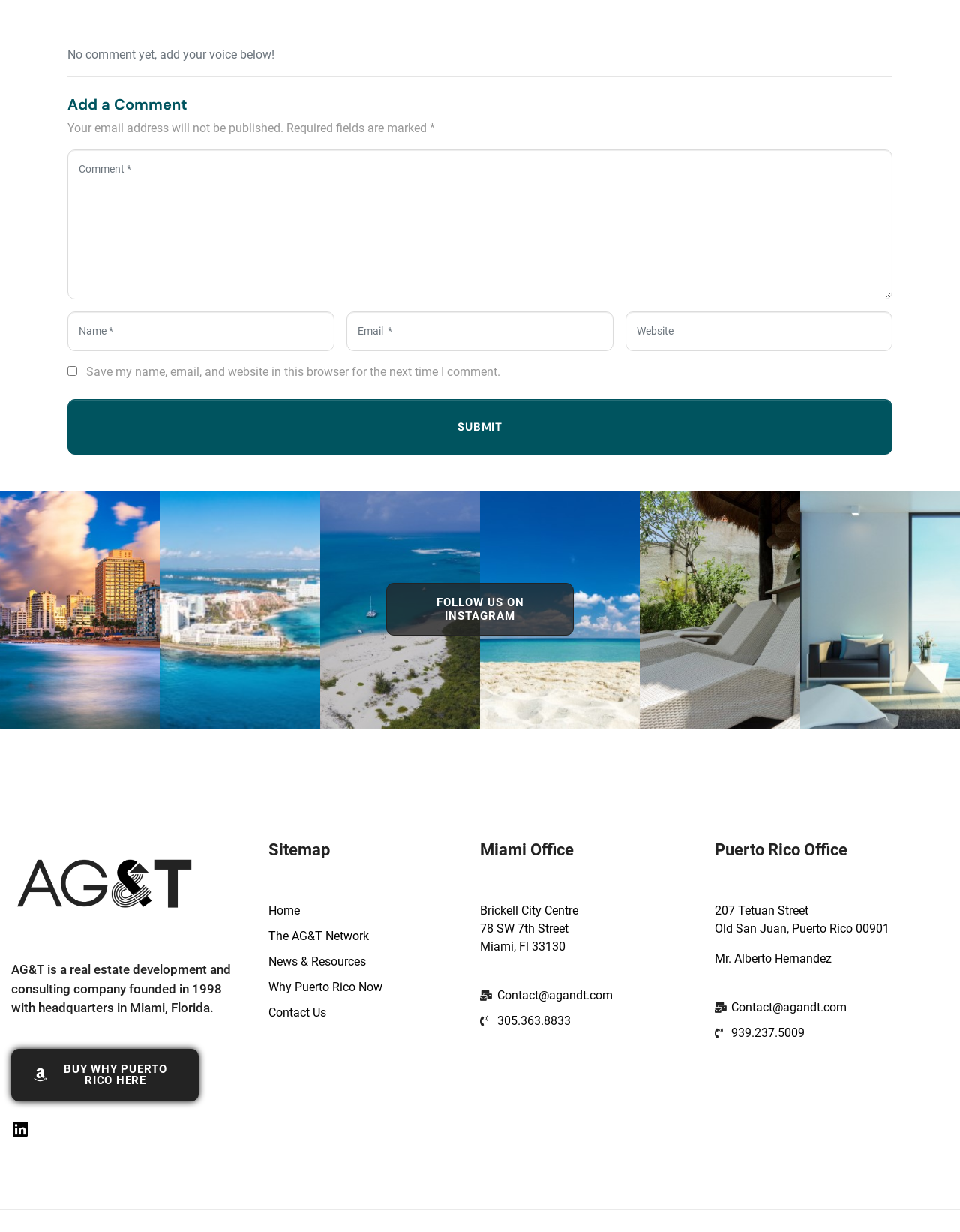Please provide a brief answer to the following inquiry using a single word or phrase:
What is the required information to submit a comment?

Name, email, and comment